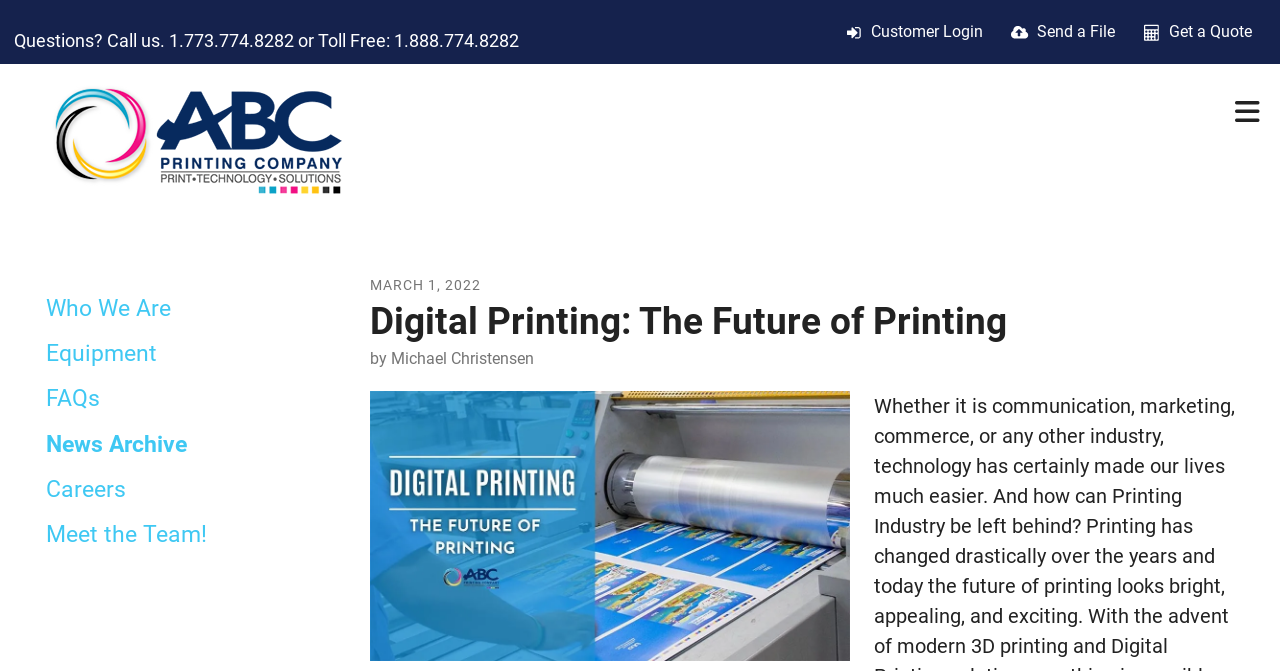What is the current month and year?
Provide a comprehensive and detailed answer to the question.

I found the current month and year by looking at the section below the navigation menu, where it says 'MARCH' and then a comma, followed by '2022'.